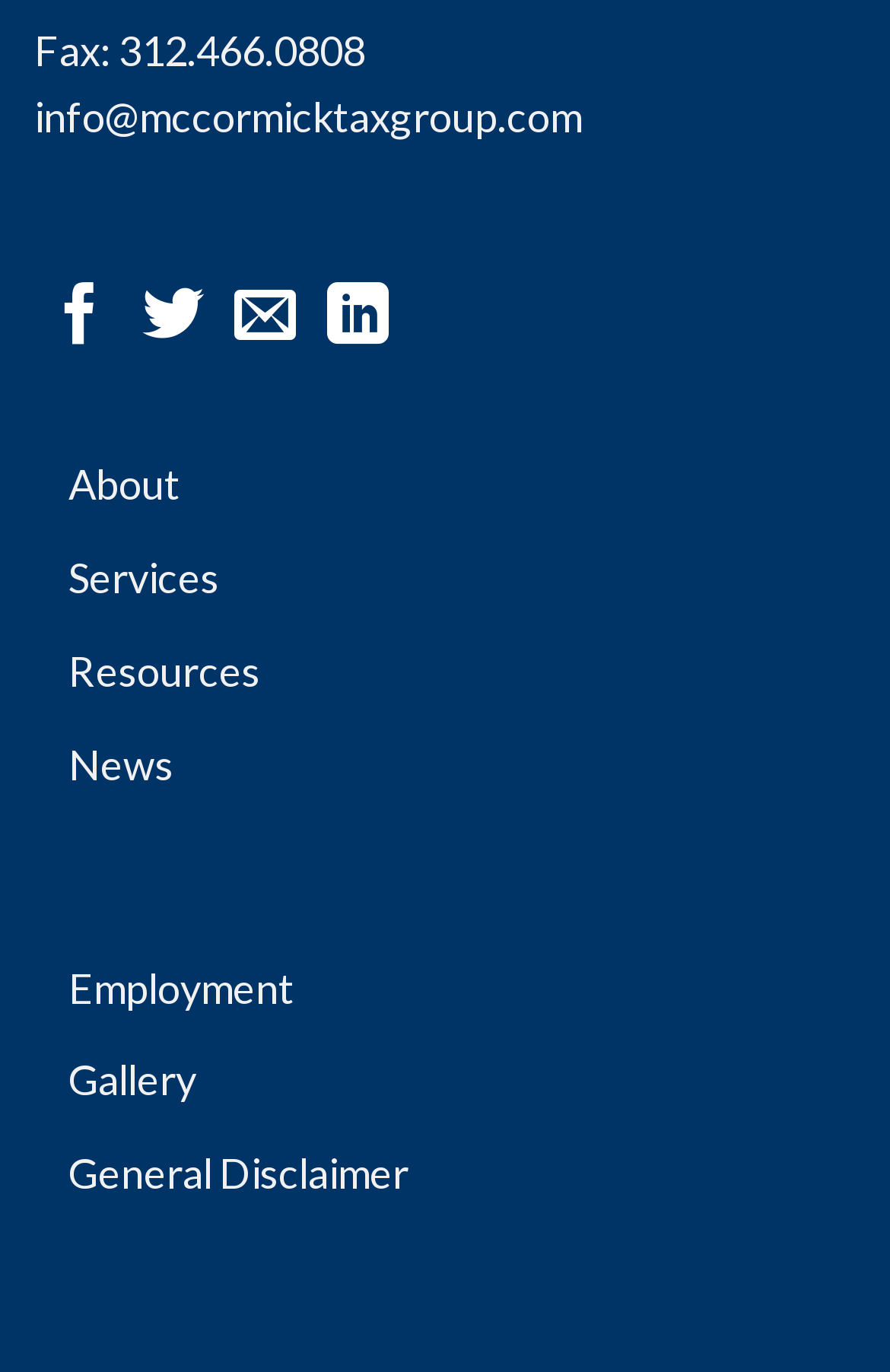Please identify the coordinates of the bounding box for the clickable region that will accomplish this instruction: "View services".

[0.077, 0.388, 0.246, 0.456]